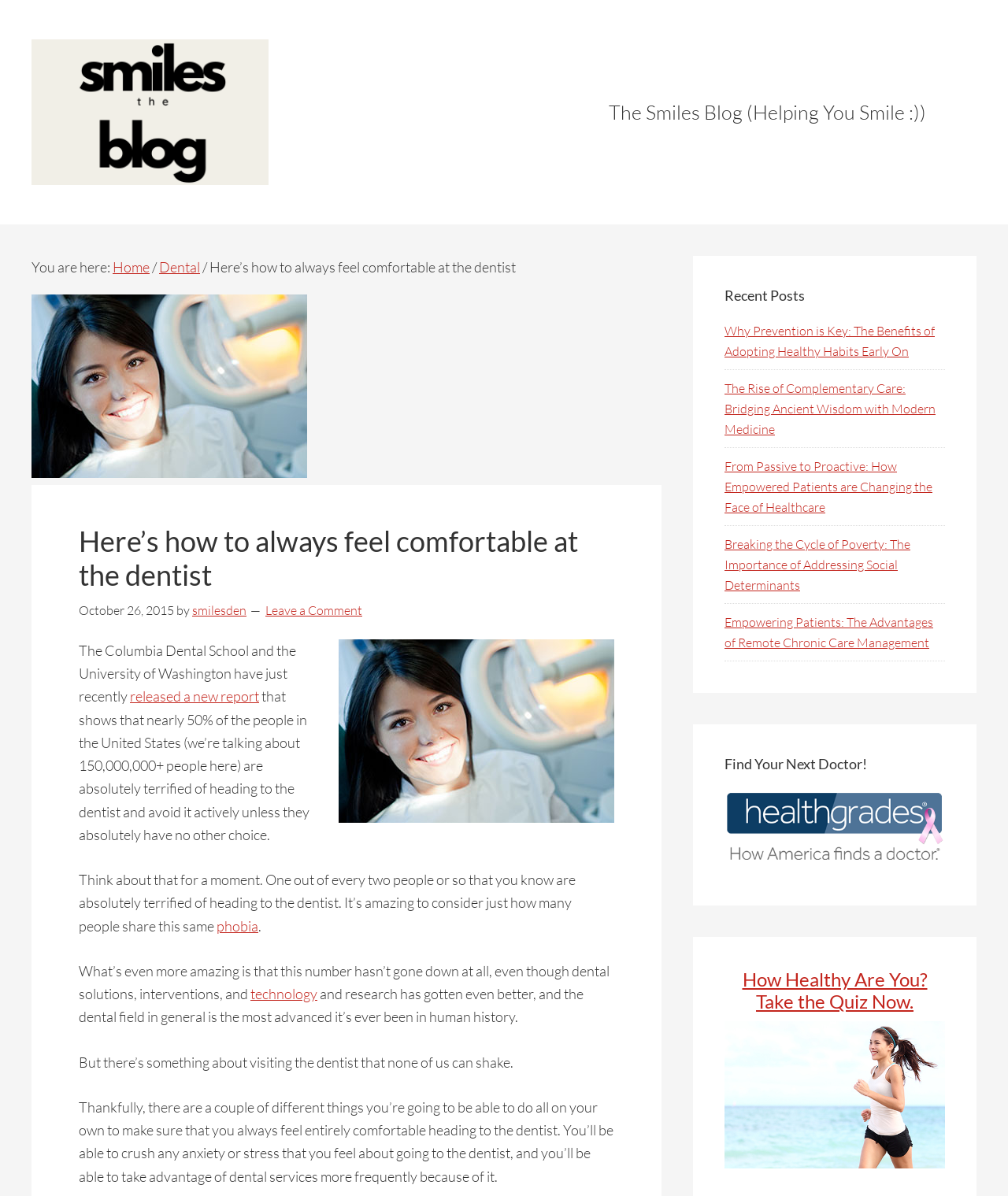Deliver a detailed narrative of the webpage's visual and textual elements.

The webpage is a blog post titled "Here's how to always feel comfortable at the dentist" on "The Smiles Blog". At the top, there are three links to skip to main content, primary sidebar, and footer. Below that, there is a link to "The Smiles Blog" and a breadcrumb navigation menu showing the current page's location.

The main content of the blog post is divided into several sections. At the top, there is a heading with the title of the post, followed by the date "October 26, 2015" and the author's name "smilesden". Below that, there is an image related to the topic.

The main text of the blog post discusses a report by the Columbia Dental School and the University of Washington, which reveals that nearly 50% of people in the United States are terrified of visiting the dentist. The text goes on to explain the implications of this statistic and how it has not decreased despite advancements in dental technology and research.

The blog post then shifts its focus to providing solutions for individuals to overcome their anxiety and stress related to visiting the dentist. It promises to provide tips and advice on how to feel comfortable at the dentist.

On the right side of the page, there is a primary sidebar with several sections. The top section is titled "Recent Posts" and lists five links to other blog posts on various topics related to healthcare and wellness. Below that, there is a section titled "Find Your Next Doctor!" with a link to a website called Health Grades. Further down, there is a section titled "How Healthy Are You? Take the Quiz Now" with a link to a quiz. Finally, there is an image of a working-out girl with a link to an unknown destination.

Overall, the webpage is a blog post that discusses a specific topic related to dentistry and provides solutions and advice to its readers. It also has a primary sidebar with links to other relevant content and resources.